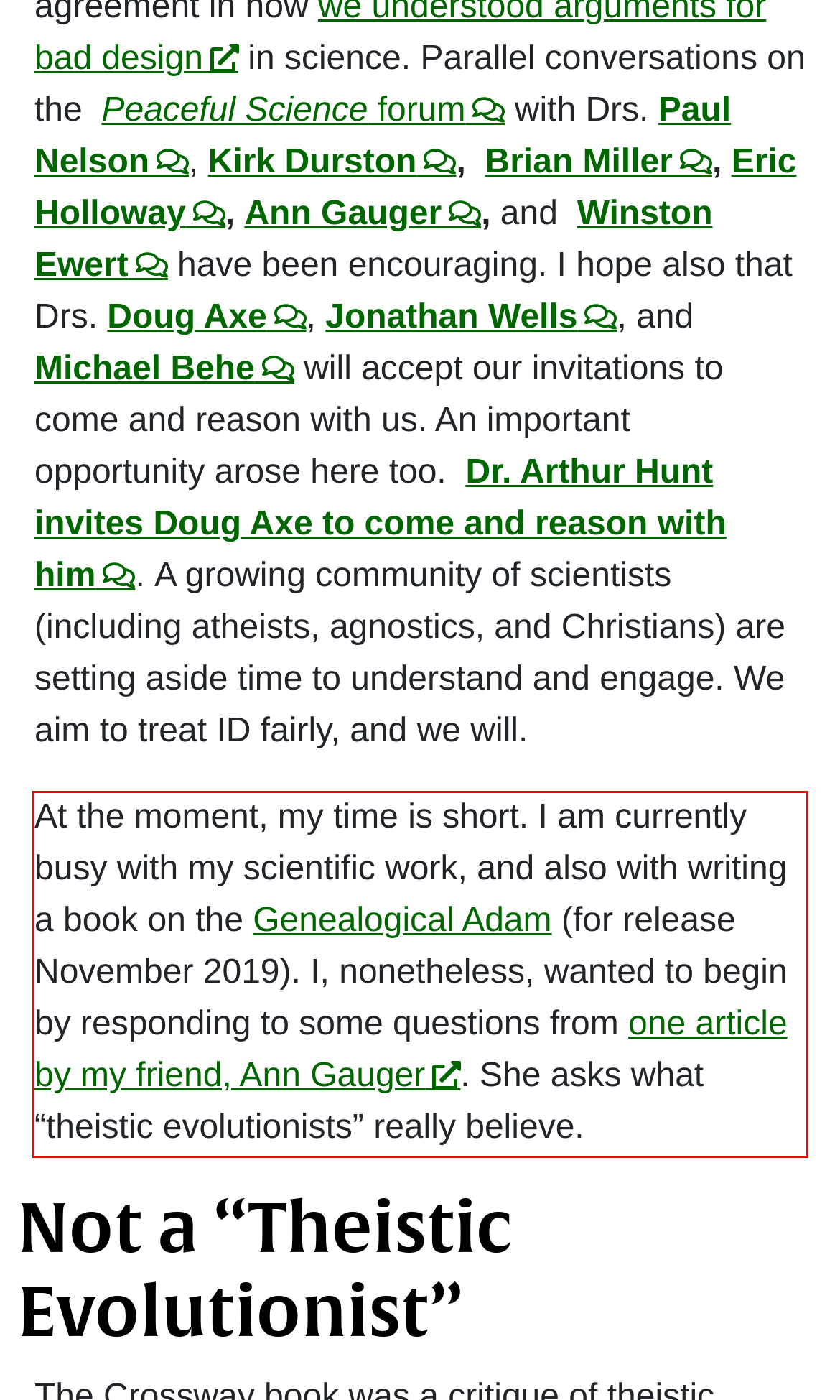Please examine the webpage screenshot and extract the text within the red bounding box using OCR.

At the moment, my time is short. I am currently busy with my scientific work, and also with writing a book on the Genealogical Adam (for release November 2019). I, nonetheless, wanted to begin by responding to some questions from one article by my friend, Ann Gauger. She asks what “theistic evolutionists” really believe.